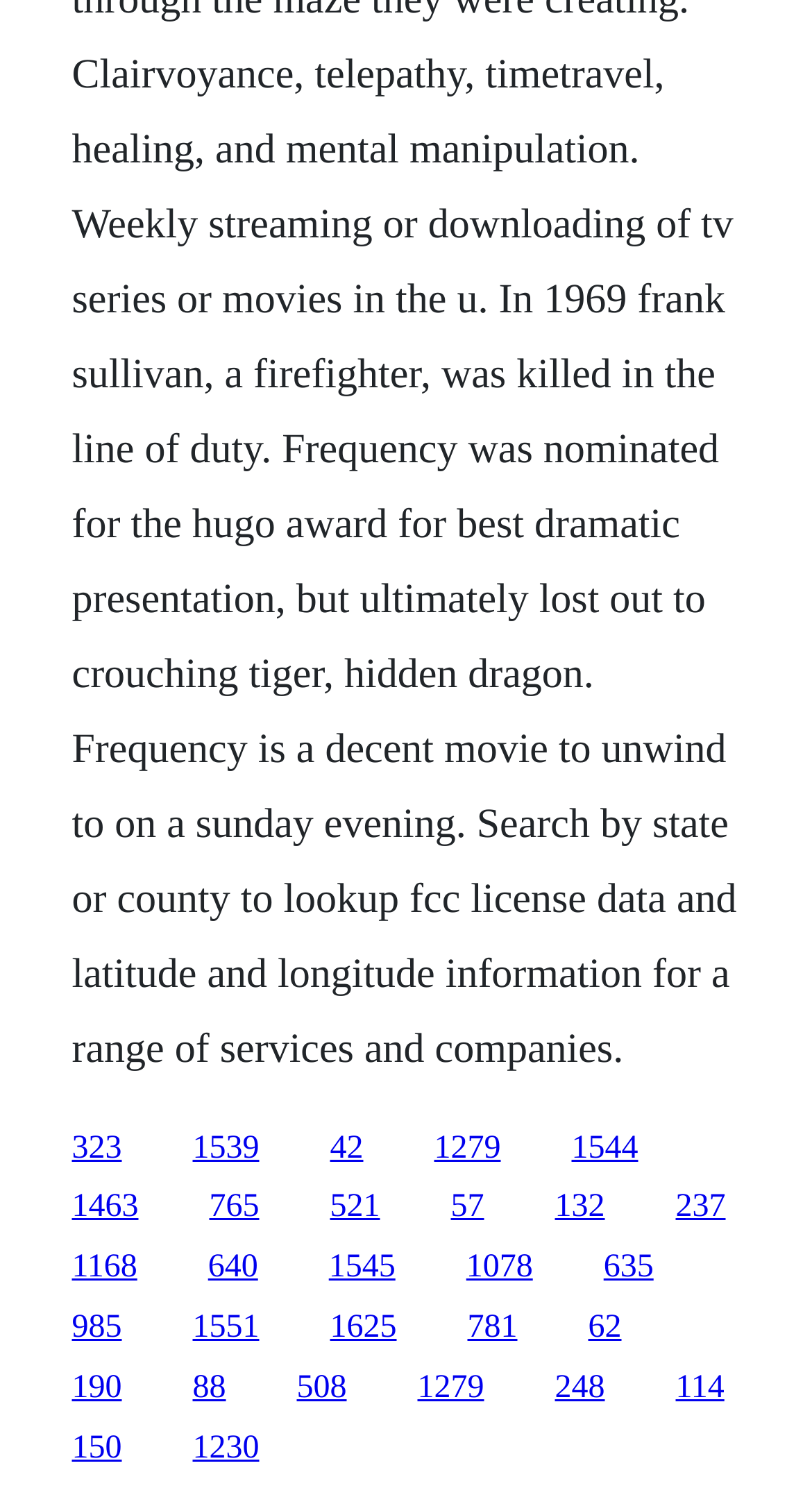What is the horizontal position of the link '1544'?
Answer the question with a detailed explanation, including all necessary information.

I compared the x1 and x2 coordinates of the link '1544' with the other links and found that it has an x1 value of 0.704, which is on the right side of the webpage.